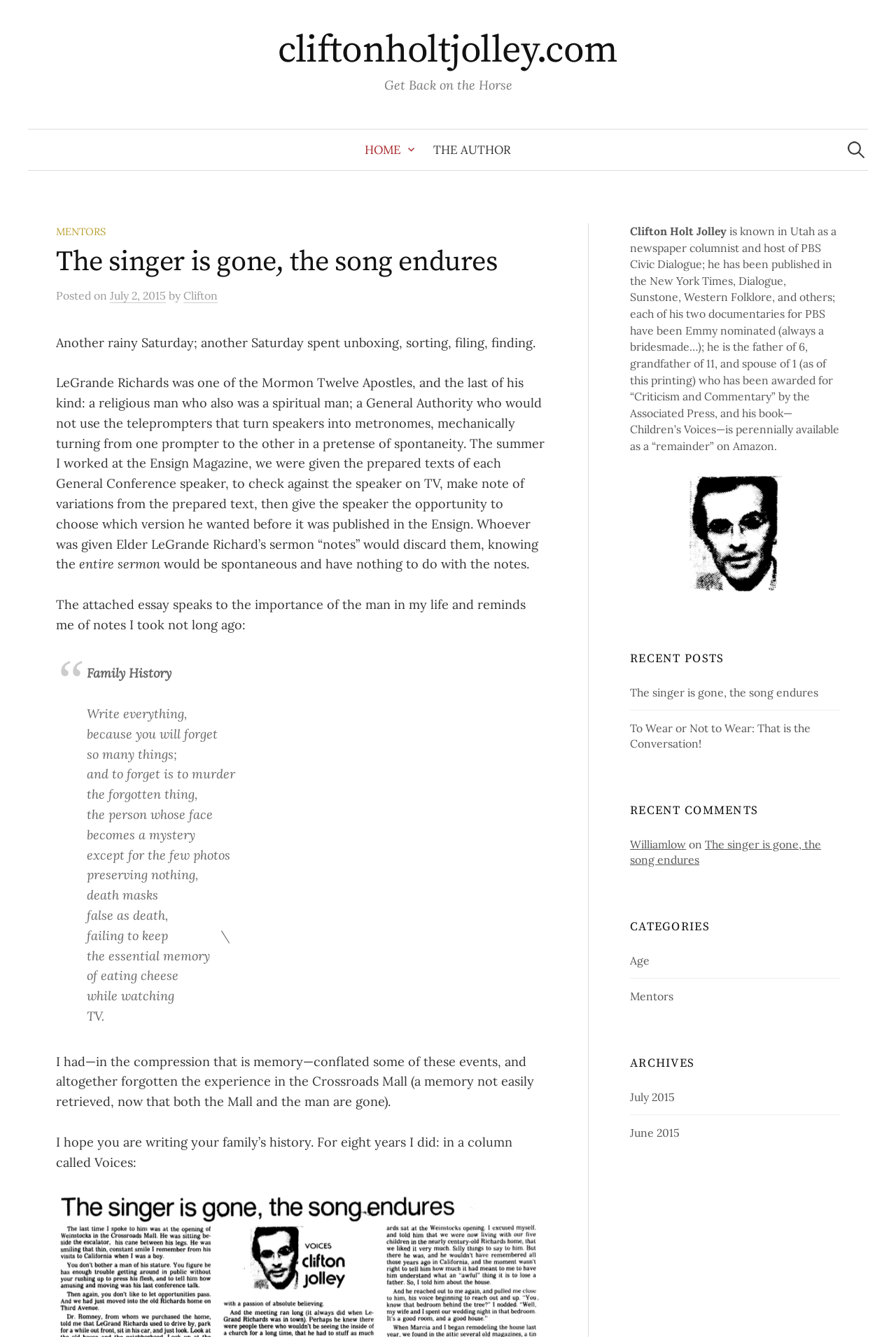Write a detailed summary of the webpage.

This webpage is a personal blog or website of Clifton Holt Jolley, a newspaper columnist and host of PBS Civic Dialogue. At the top of the page, there is a heading with the website's title, "cliftonholtjolley.com", and a link to the homepage. Below it, there is a title "Get Back on the Horse" and a navigation menu with links to "HOME", "THE AUTHOR", and a search box.

The main content of the page is a blog post titled "The singer is gone, the song endures". The post is a reflective essay about the importance of preserving memories and writing family history. It includes a quote from LeGrande Richards, a Mormon Twelve Apostle, and a personal anecdote about the author's experience working at the Ensign Magazine.

The blog post is divided into several paragraphs, with a blockquote in the middle that contains a passage about the importance of writing down memories. The text is written in a conversational tone, with the author sharing their thoughts and experiences.

On the right-hand side of the page, there is a complementary section that provides more information about the author, including their bio, recent posts, recent comments, categories, and archives. The bio section lists the author's achievements, including being published in the New York Times and hosting PBS documentaries. The recent posts section lists links to other blog posts, including "To Wear or Not to Wear: That is the Conversation!". The recent comments section shows a comment from "Williamlow" on the post "The singer is gone, the song endures". The categories section lists links to posts categorized by topics such as "Age" and "Mentors", and the archives section lists links to posts from previous months, including July 2015 and June 2015.